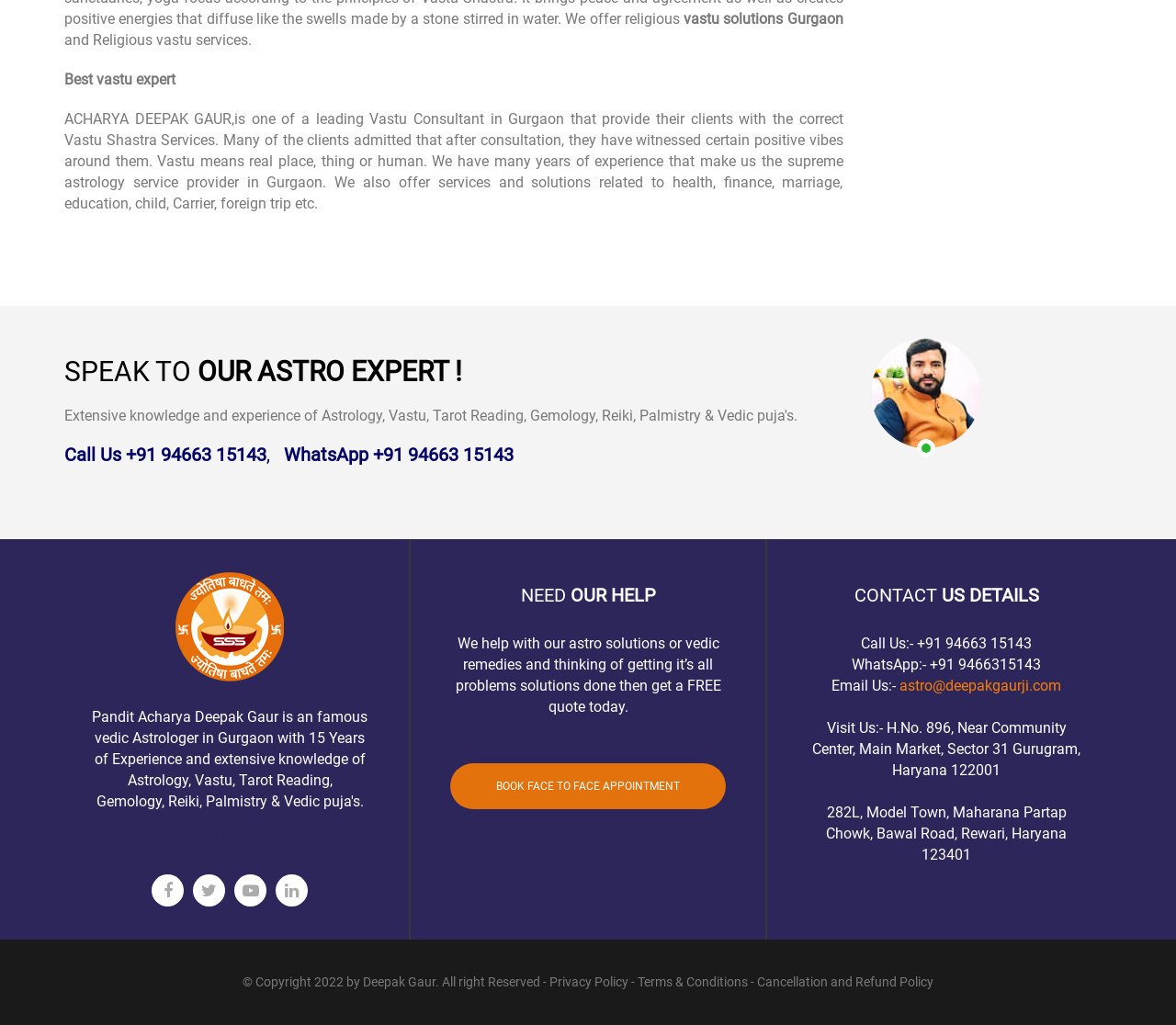Please analyze the image and give a detailed answer to the question:
What is the address of the Rewari office?

The address of the Rewari office is mentioned in the static text element '282L, Model Town, Maharana Partap Chowk, Bawal Road, Rewari, Haryana 123401' which is located in the 'CONTACT US DETAILS' section.